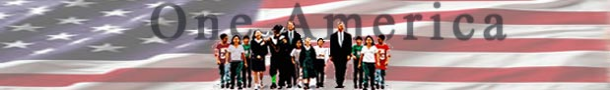What is the symbolized effort in the image?
Based on the image, provide a one-word or brief-phrase response.

Enhancing relationships and understanding